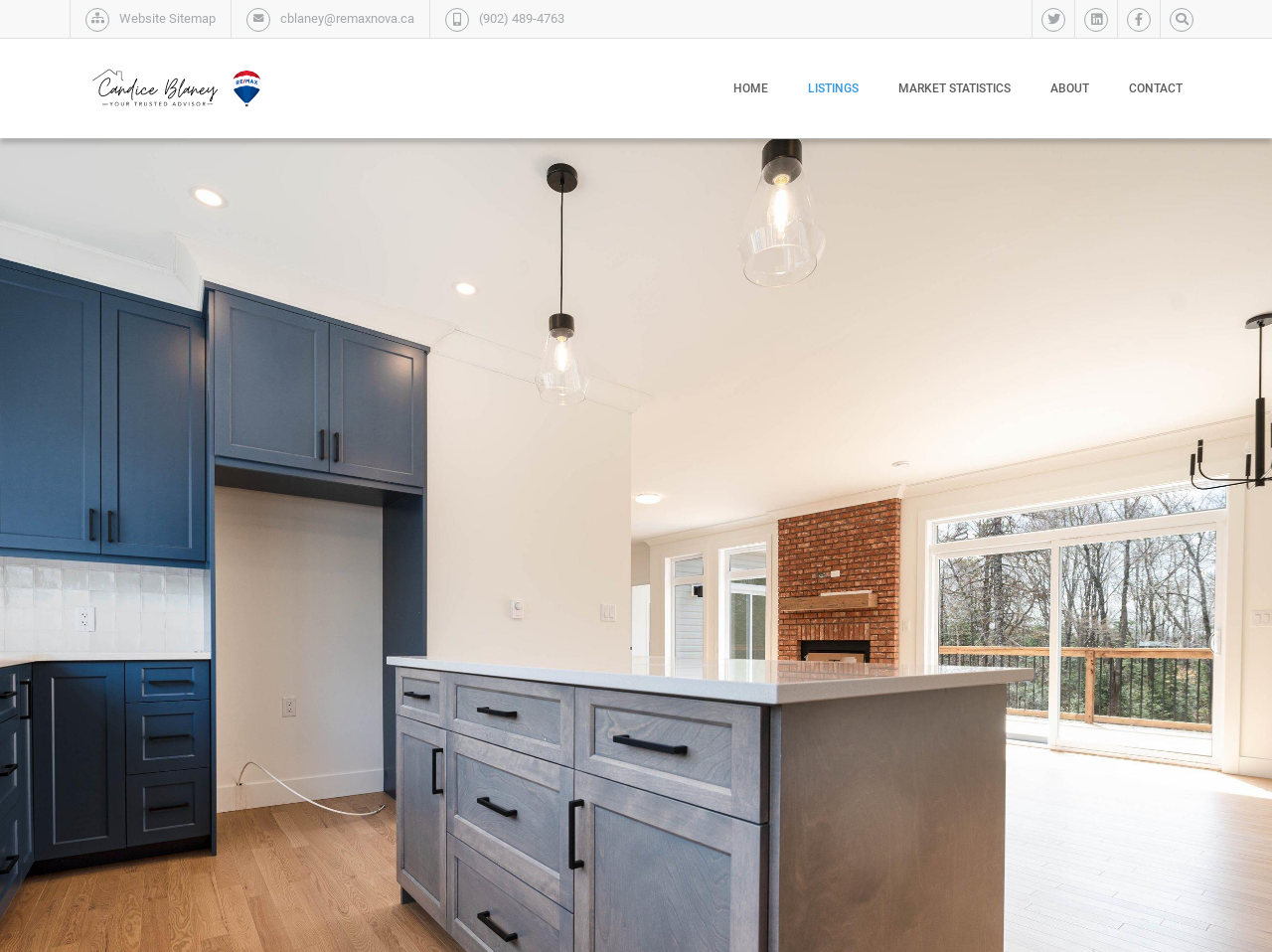Determine the bounding box coordinates for the area you should click to complete the following instruction: "Check the Website Sitemap".

[0.094, 0.011, 0.17, 0.027]